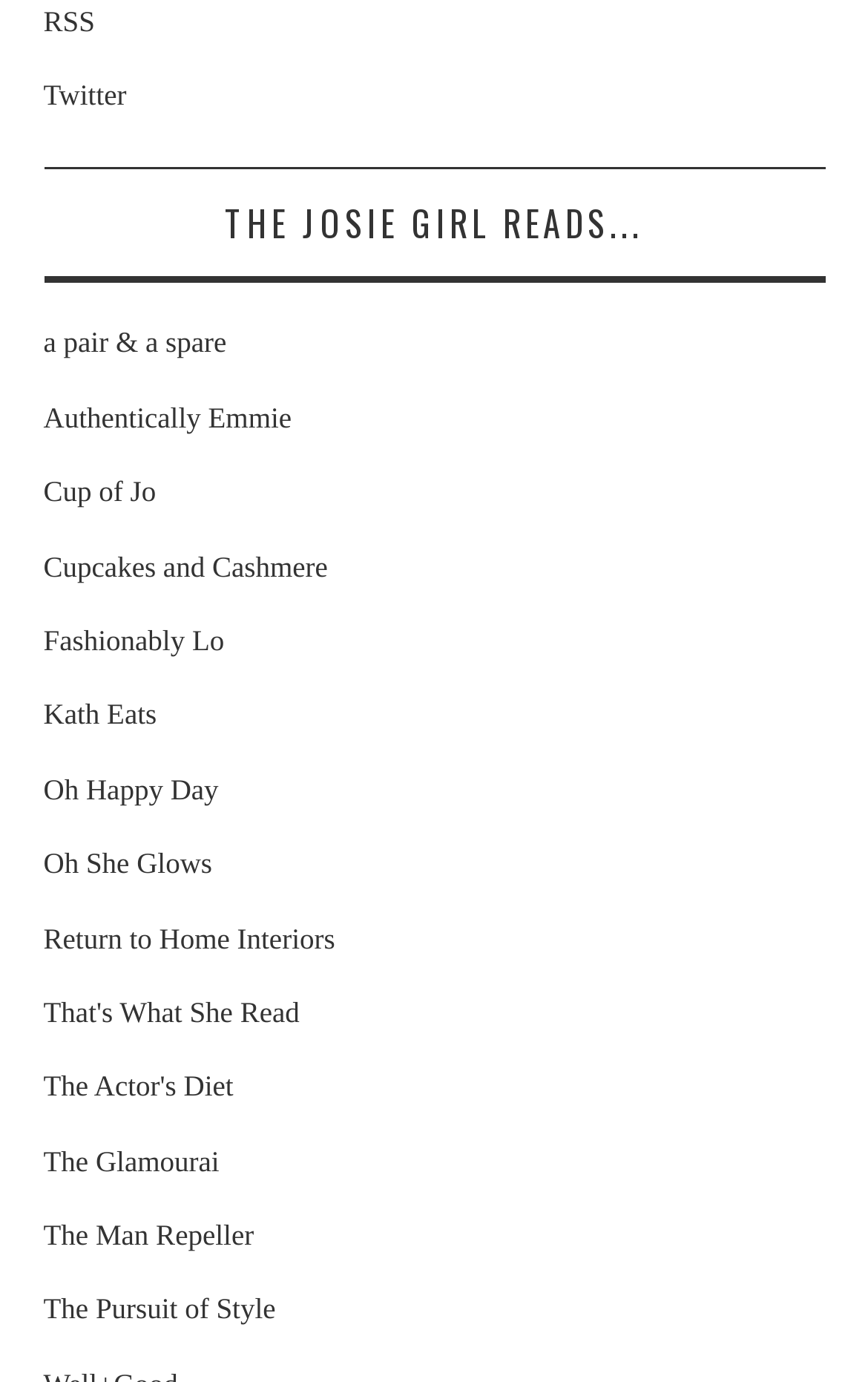Find the bounding box coordinates for the area that must be clicked to perform this action: "Follow RSS".

[0.05, 0.003, 0.109, 0.027]